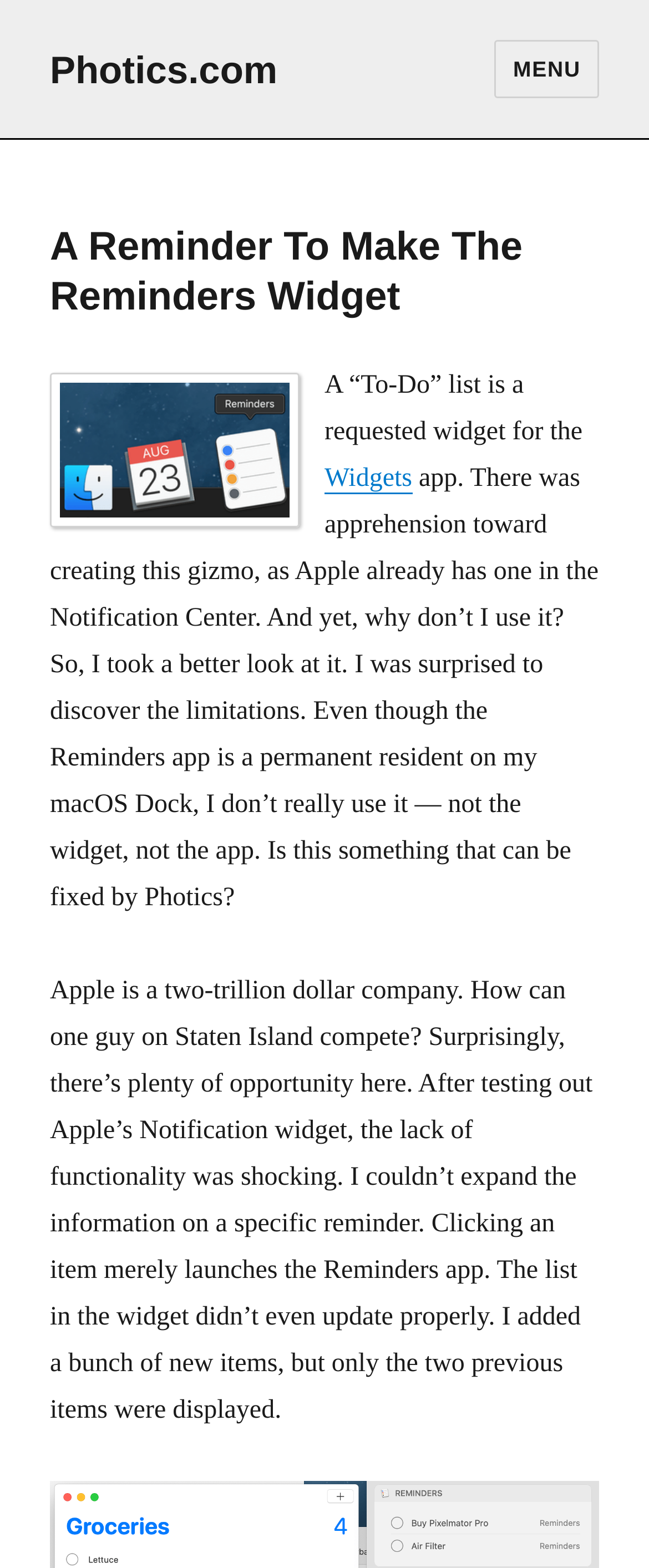Determine the bounding box for the described UI element: "Menu".

[0.762, 0.025, 0.923, 0.063]